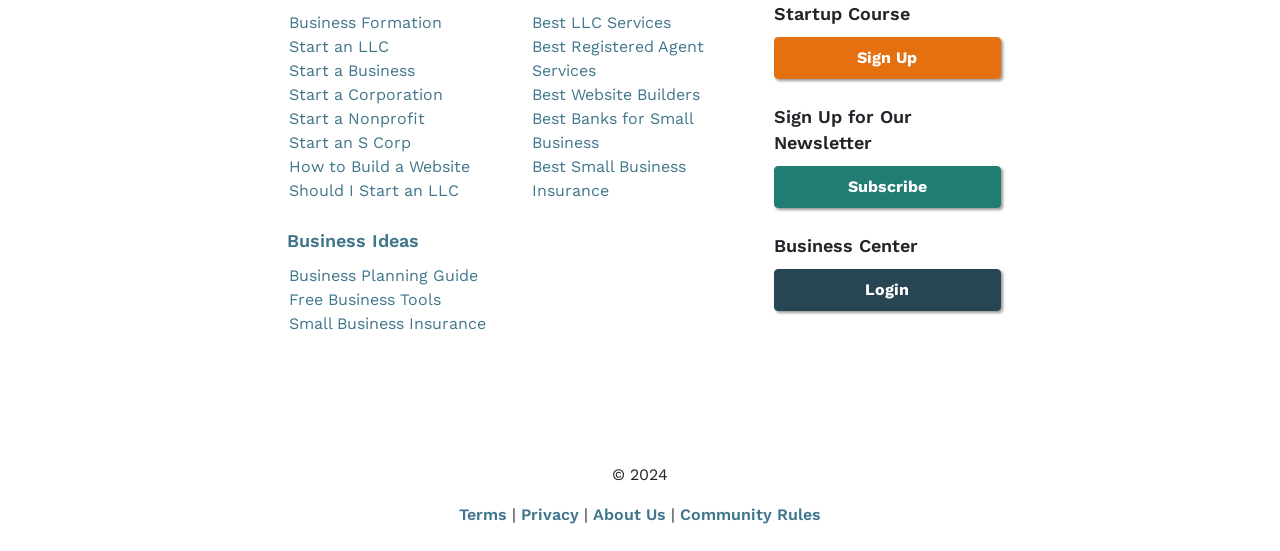How many social media links are present at the bottom of the webpage?
Look at the image and answer the question with a single word or phrase.

5